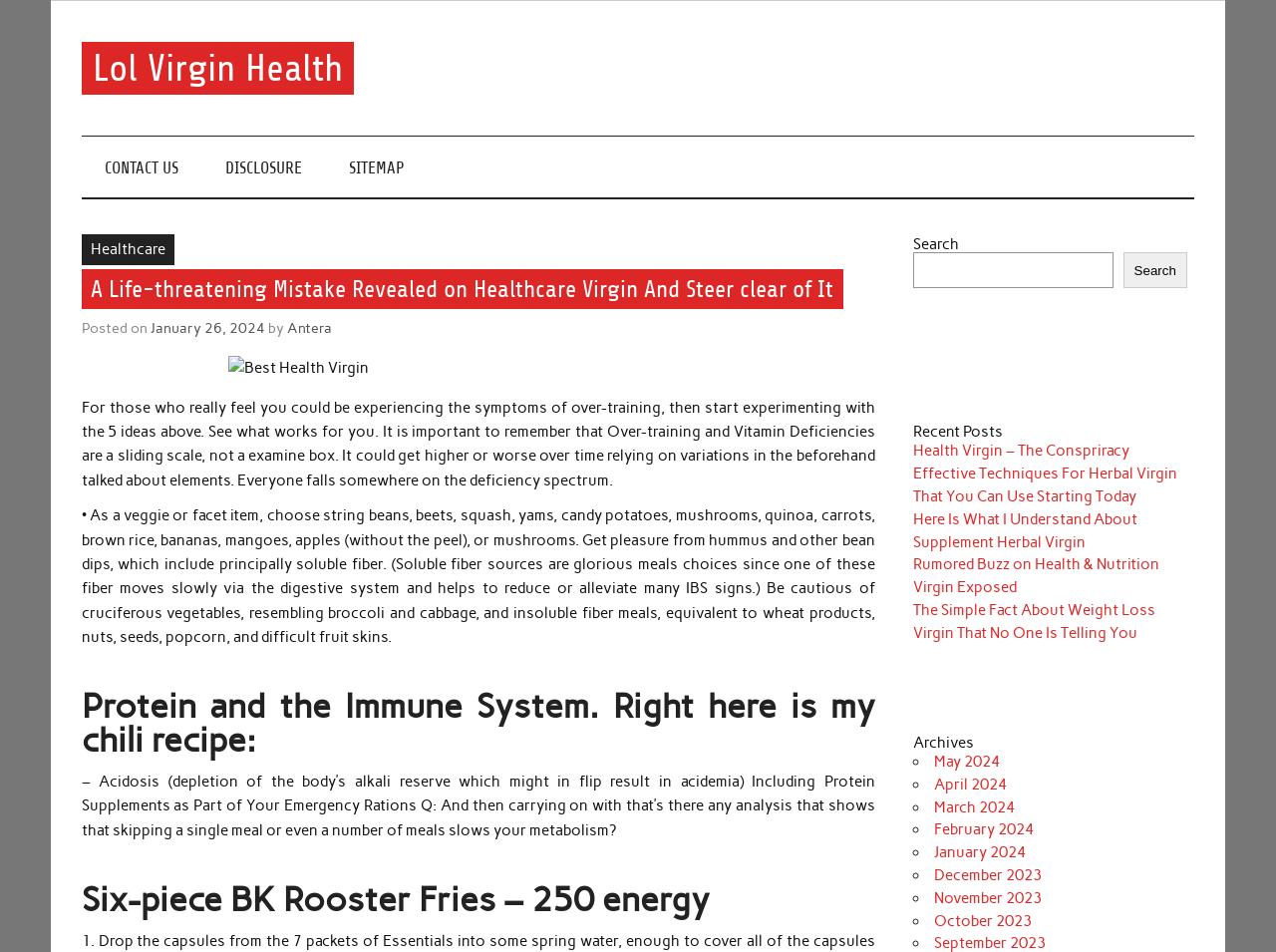What is the main heading of this webpage? Please extract and provide it.

A Life-threatening Mistake Revealed on Healthcare Virgin And Steer clear of It